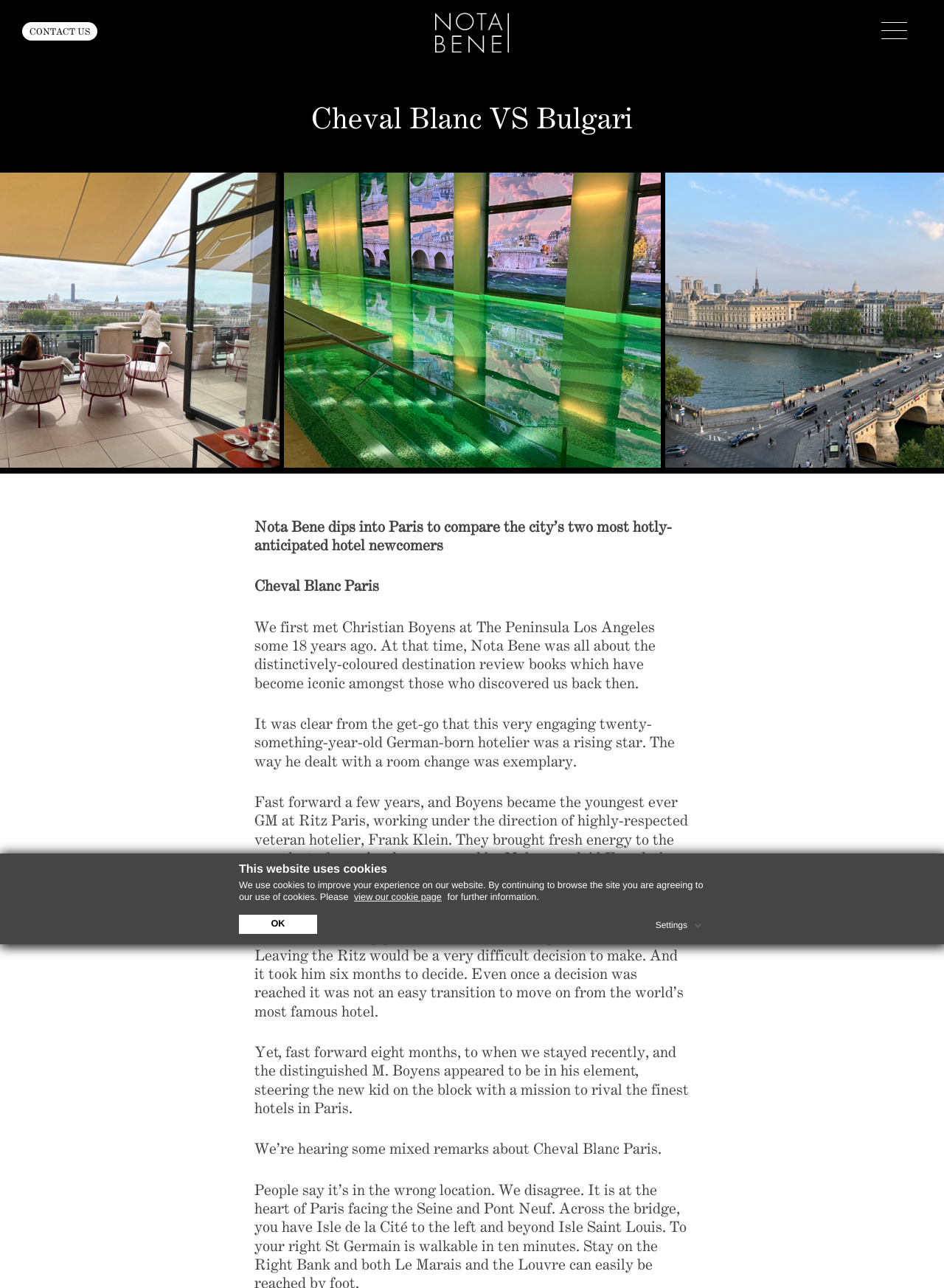Please specify the bounding box coordinates in the format (top-left x, top-left y, bottom-right x, bottom-right y), with all values as floating point numbers between 0 and 1. Identify the bounding box of the UI element described by: Contact us

[0.023, 0.017, 0.103, 0.032]